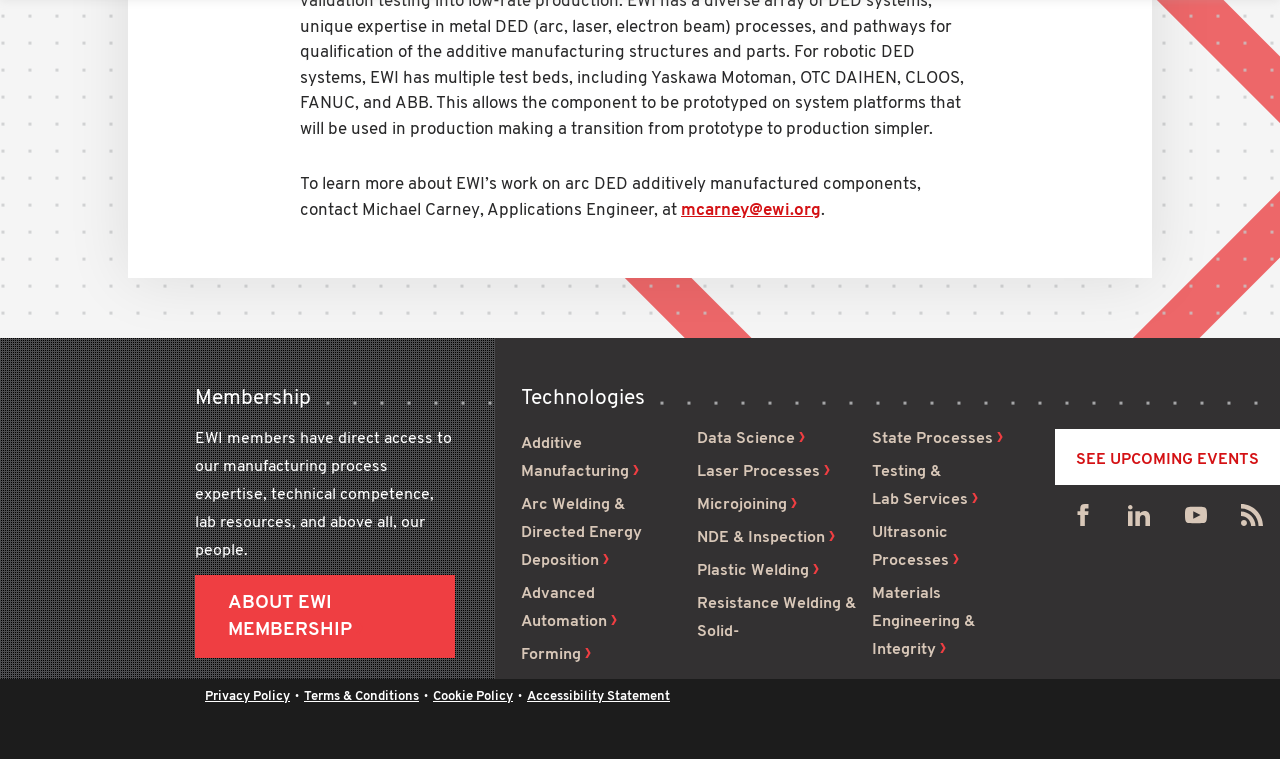Using the elements shown in the image, answer the question comprehensively: What is the last link in the footer section?

I looked at the link elements in the footer section, which is denoted by the contentinfo element with a y1 coordinate of 0.894, and found that the last link is 'Accessibility Statement'.